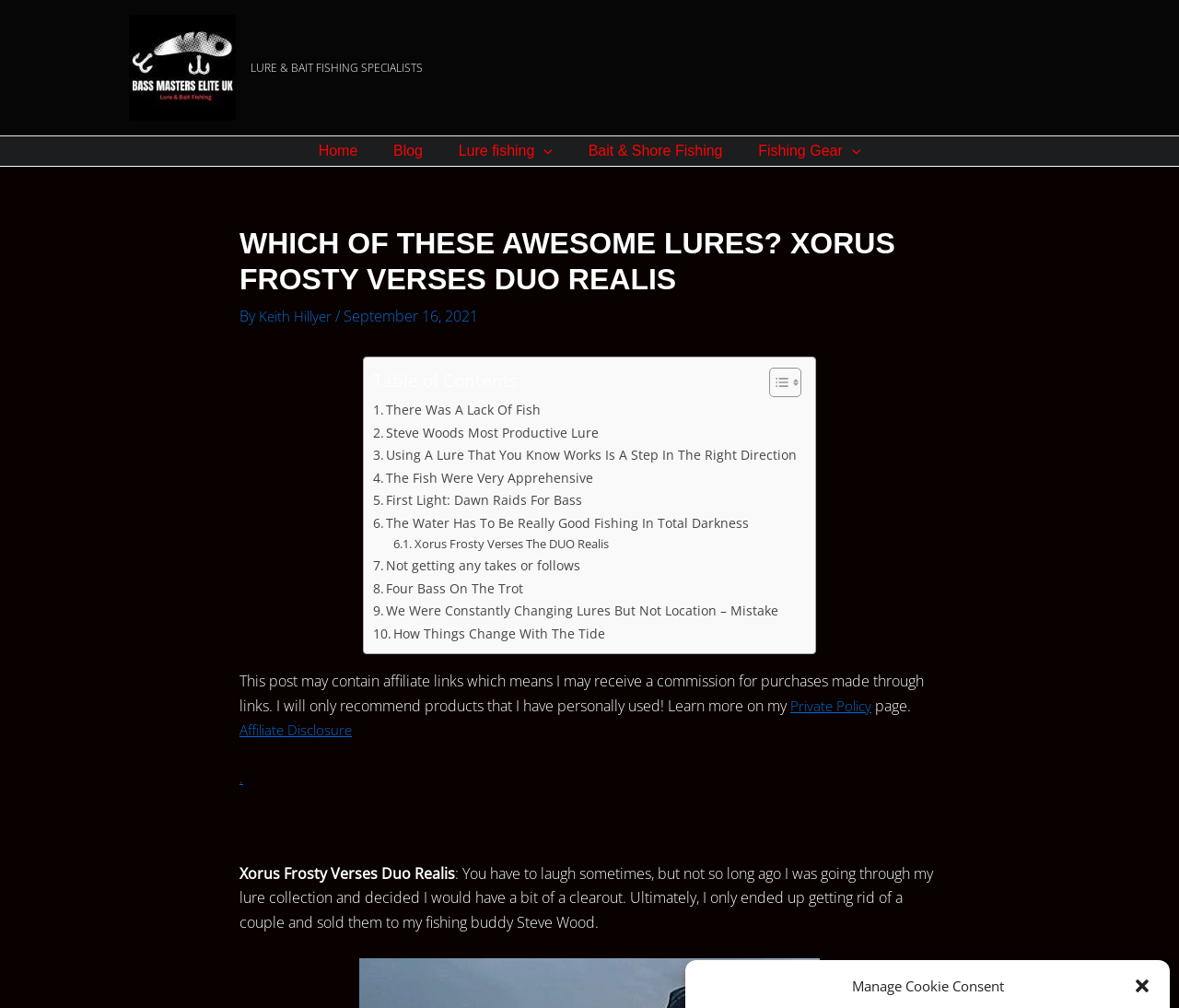Bounding box coordinates are to be given in the format (top-left x, top-left y, bottom-right x, bottom-right y). All values must be floating point numbers between 0 and 1. Provide the bounding box coordinate for the UI element described as: computer

None